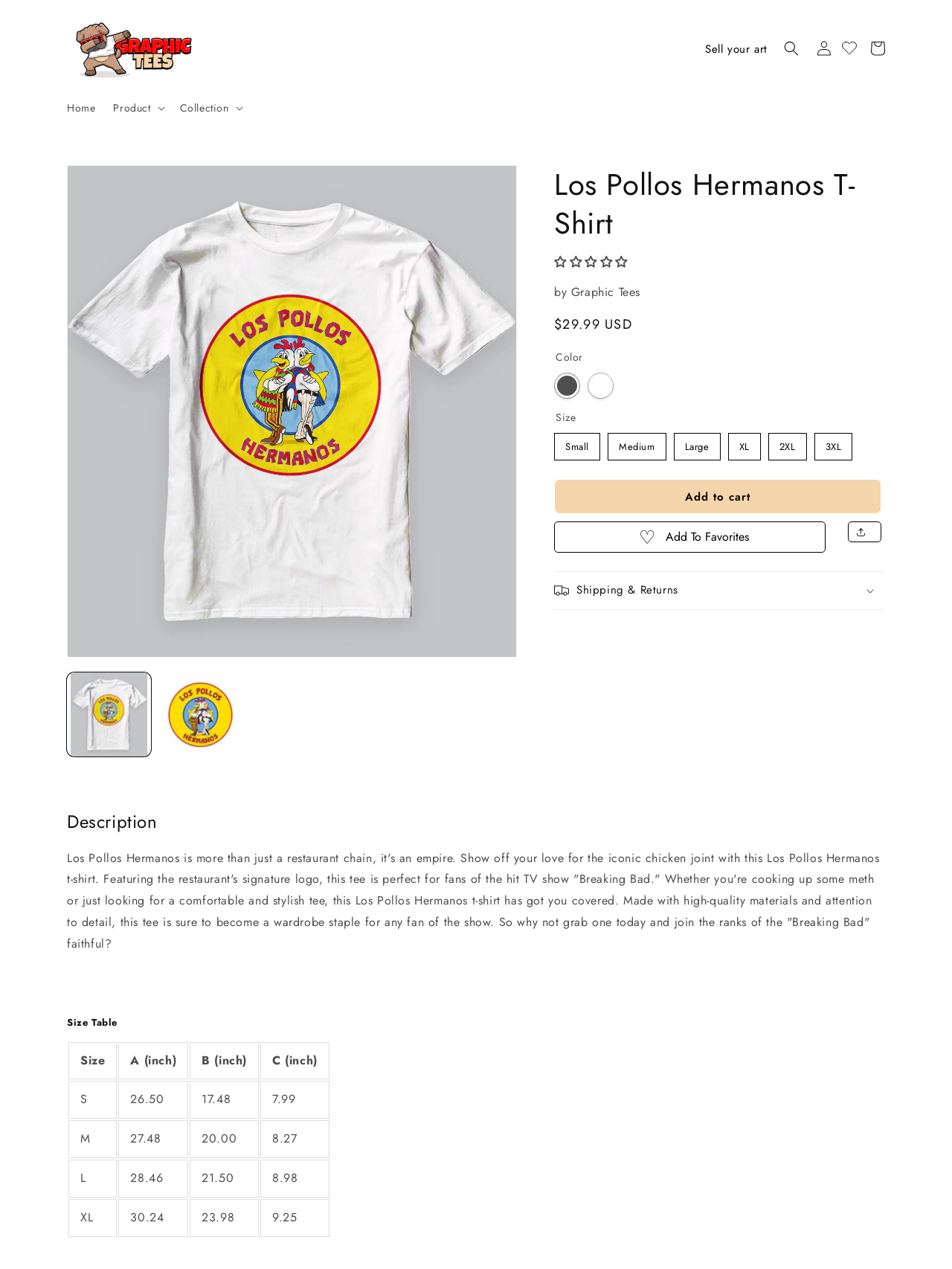Please answer the following query using a single word or phrase: 
What is the price of the t-shirt?

$29.99 USD